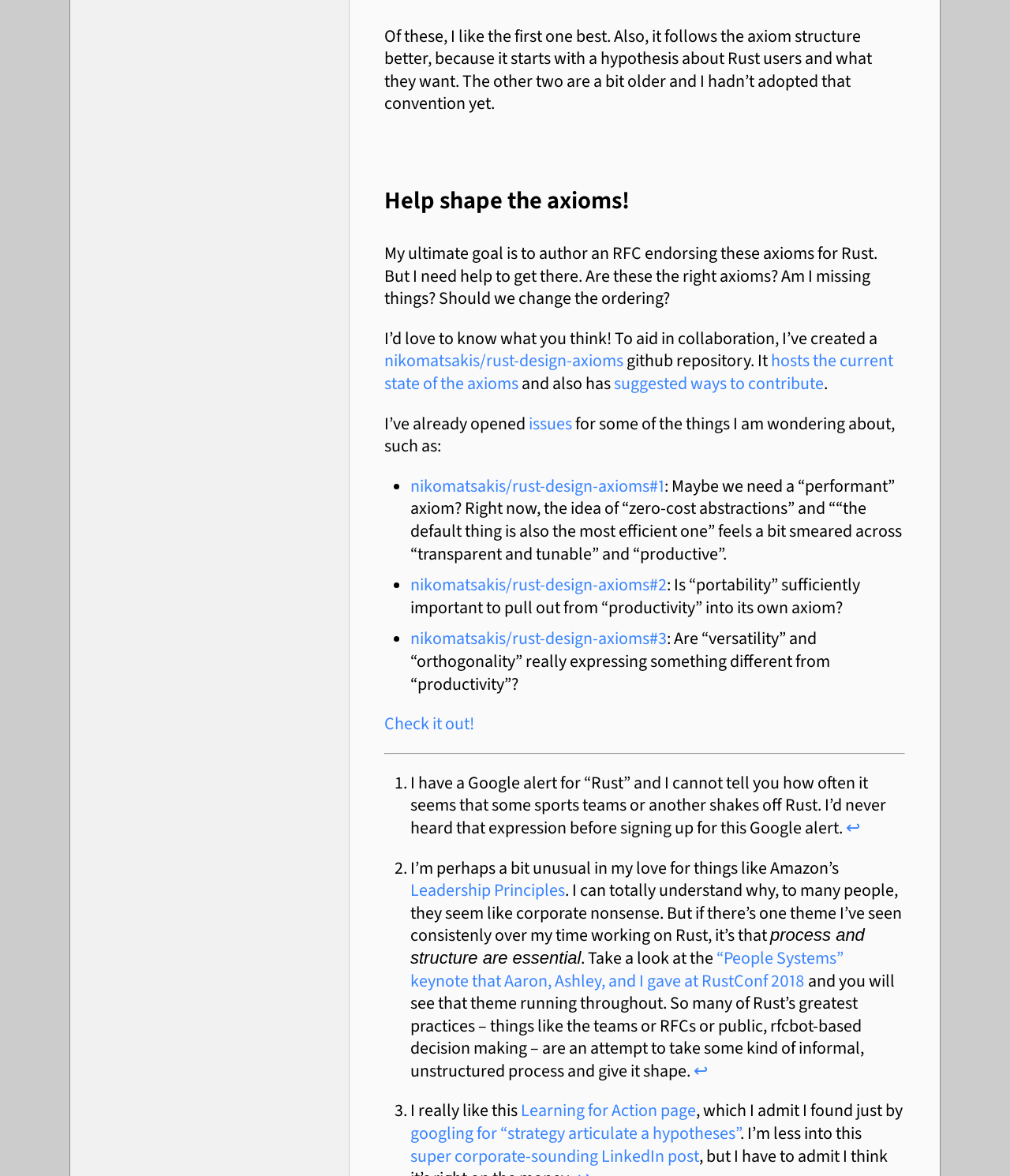What is the theme seen consistently over the author's time working on Rust?
Kindly offer a detailed explanation using the data available in the image.

According to the author, the theme seen consistently over their time working on Rust is that process and structure are essential, as mentioned in the second endnote of the webpage.